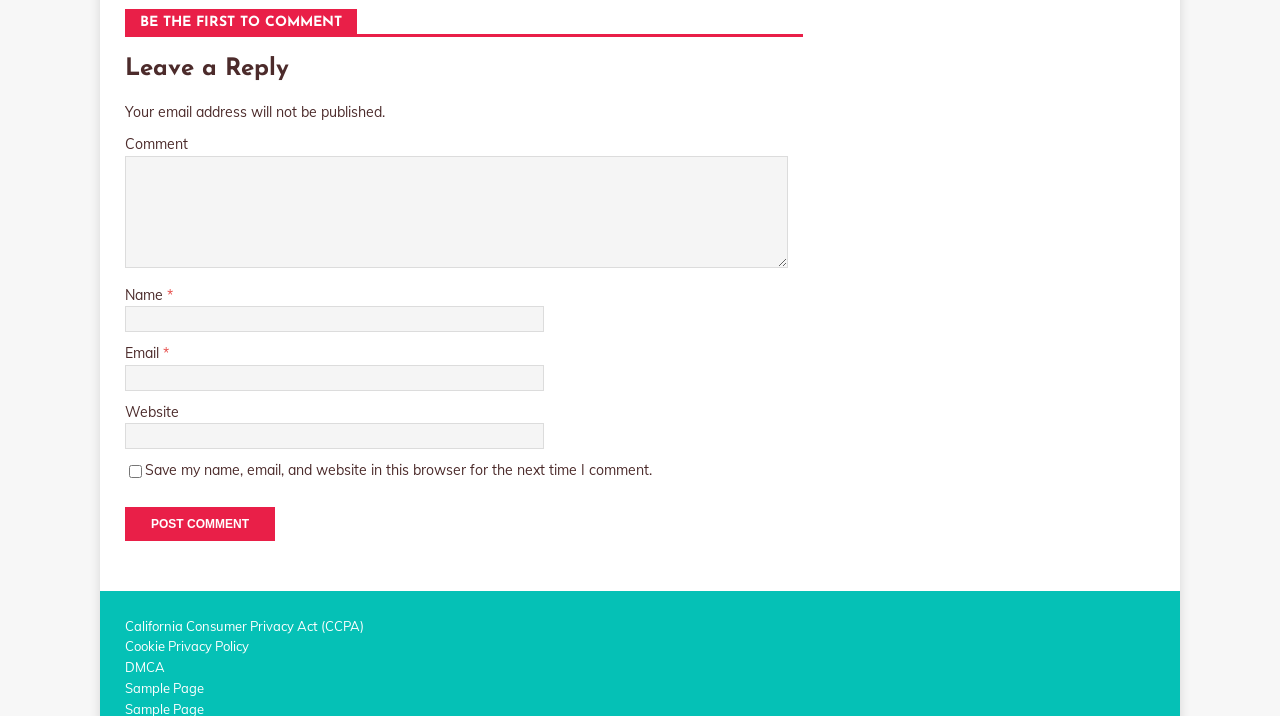Provide a short answer to the following question with just one word or phrase: How many links are there at the bottom of the webpage?

4